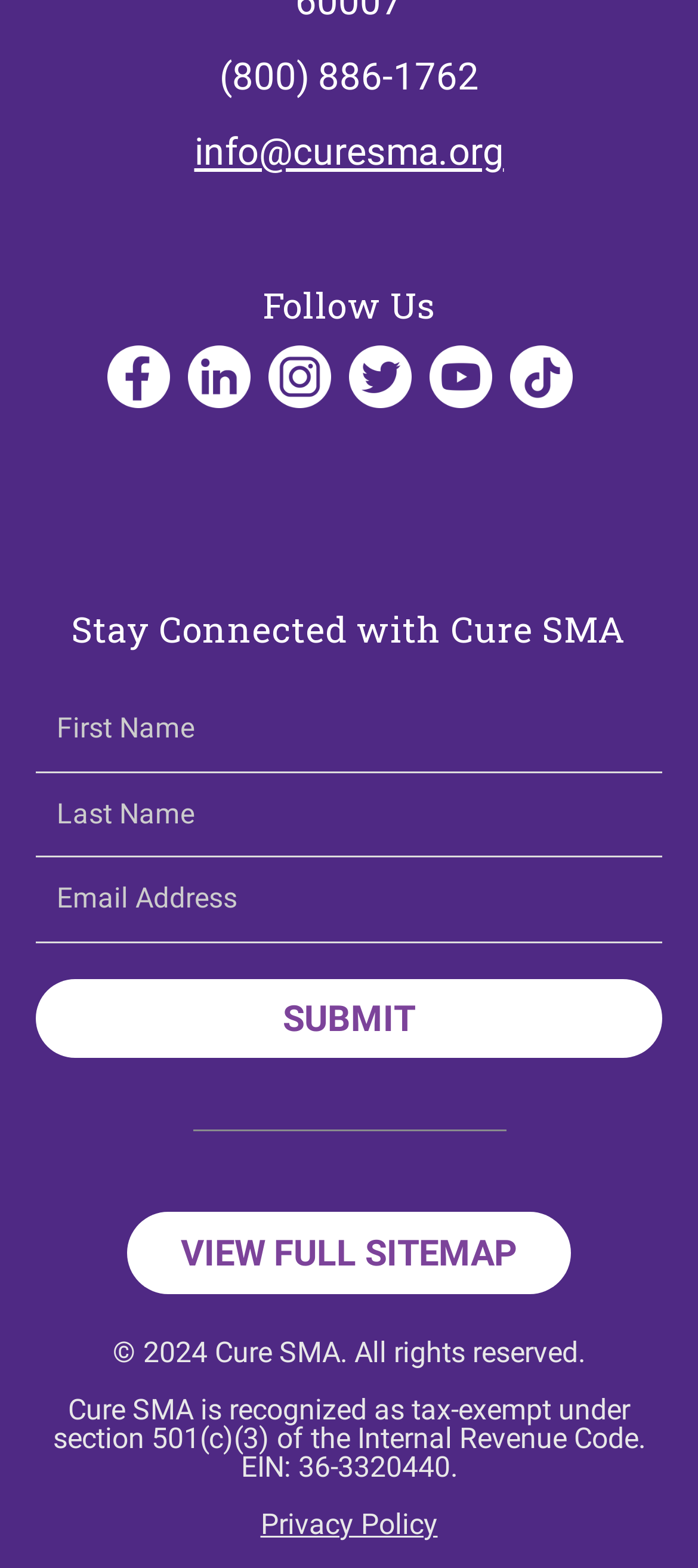Provide a brief response in the form of a single word or phrase:
What is the copyright year of Cure SMA's website?

2024